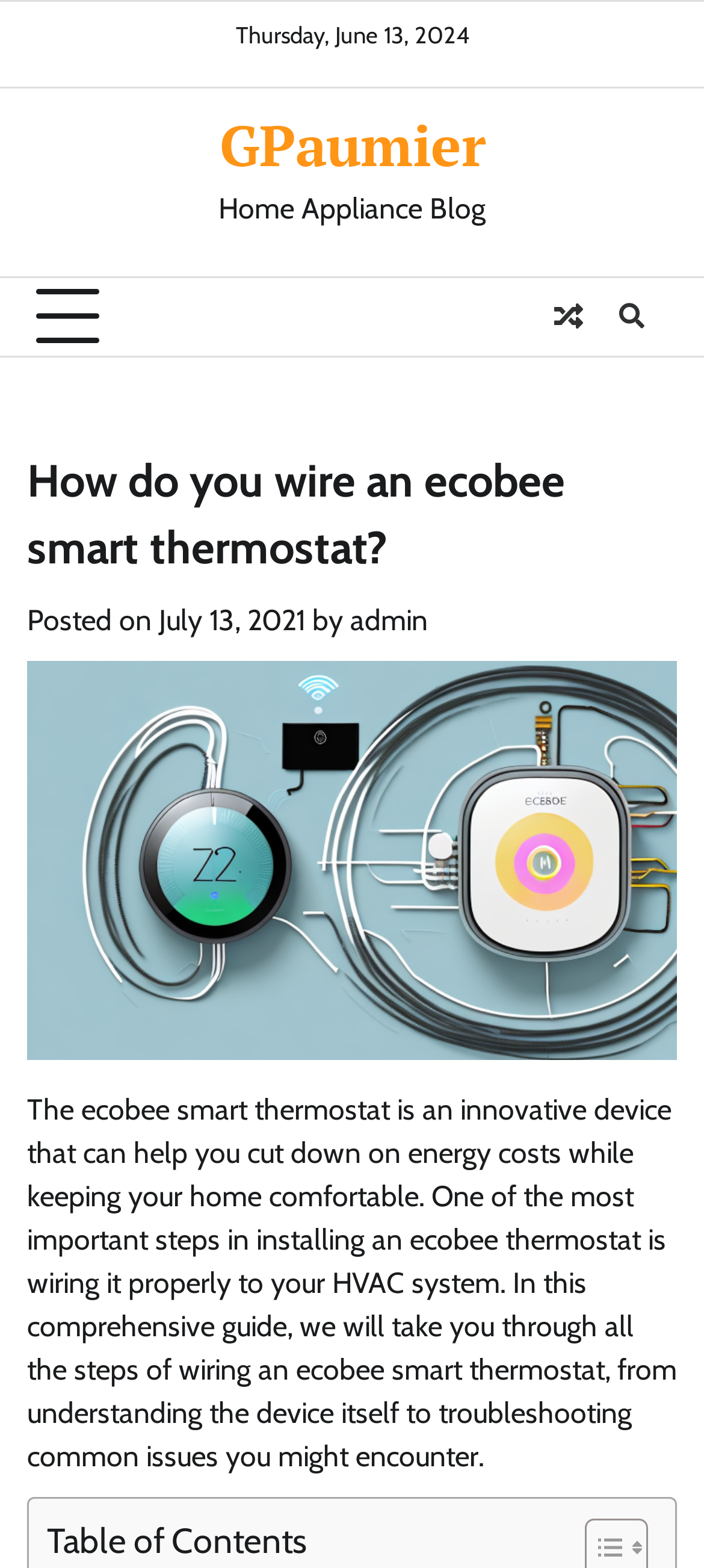What is the author of the blog post?
Using the visual information, respond with a single word or phrase.

admin